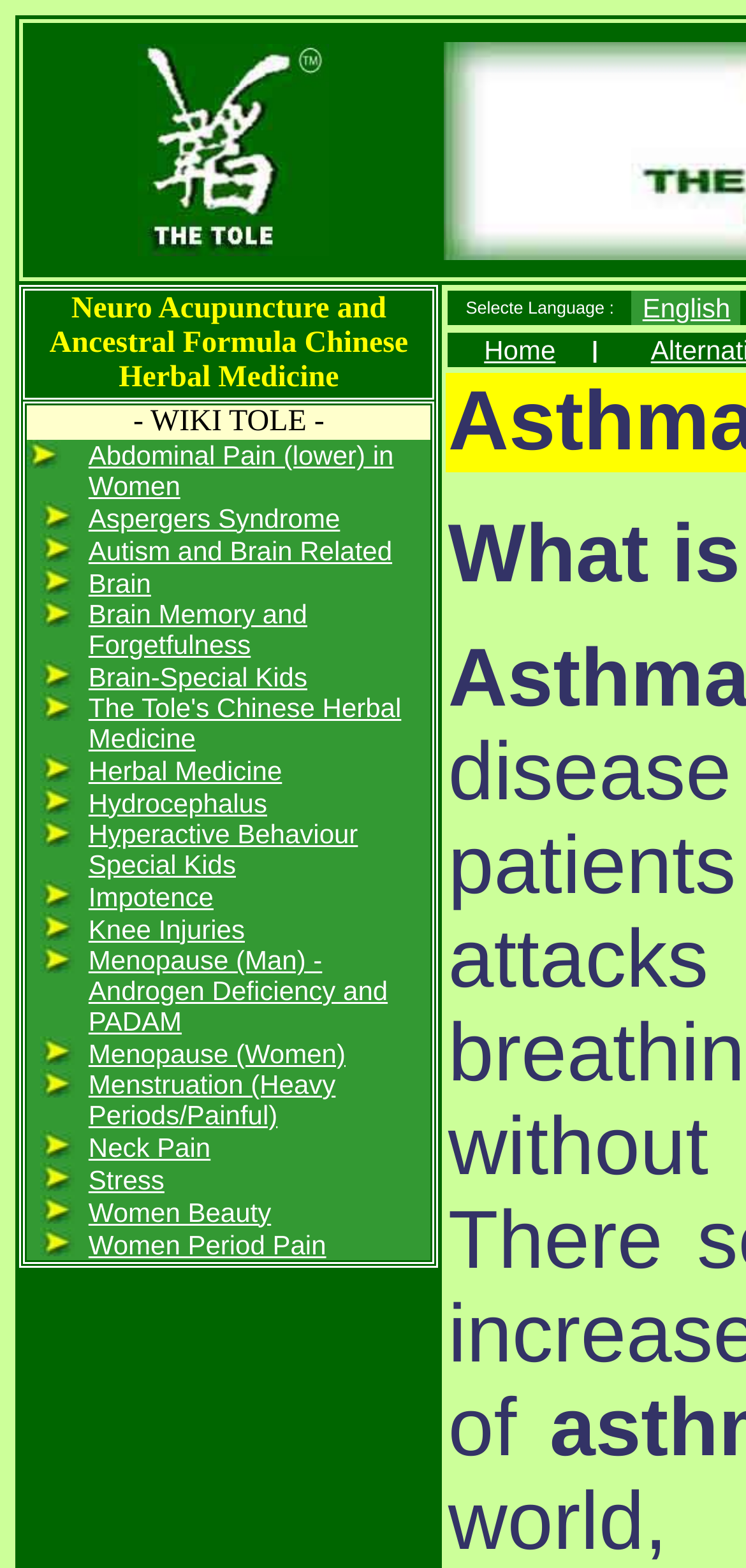What is the name of the Chinese Herbal Medicine mentioned on this webpage?
Utilize the information in the image to give a detailed answer to the question.

By analyzing the gridcell elements, I found that the name of the Chinese Herbal Medicine mentioned on this webpage is The Tole's Chinese Herbal Medicine.